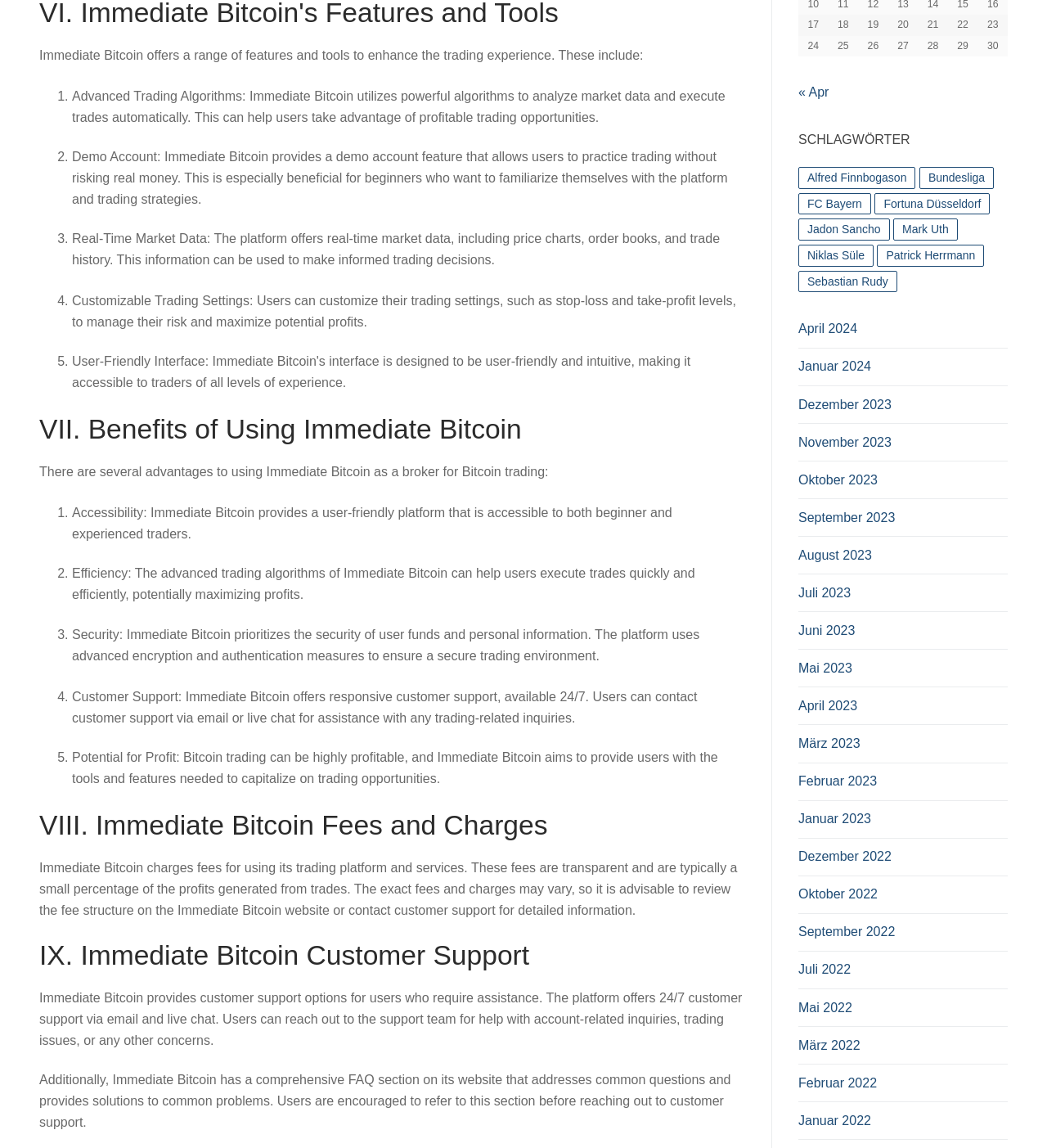Please identify the bounding box coordinates of the clickable region that I should interact with to perform the following instruction: "View the 'Immediate Bitcoin Fees and Charges' section". The coordinates should be expressed as four float numbers between 0 and 1, i.e., [left, top, right, bottom].

[0.038, 0.705, 0.712, 0.734]